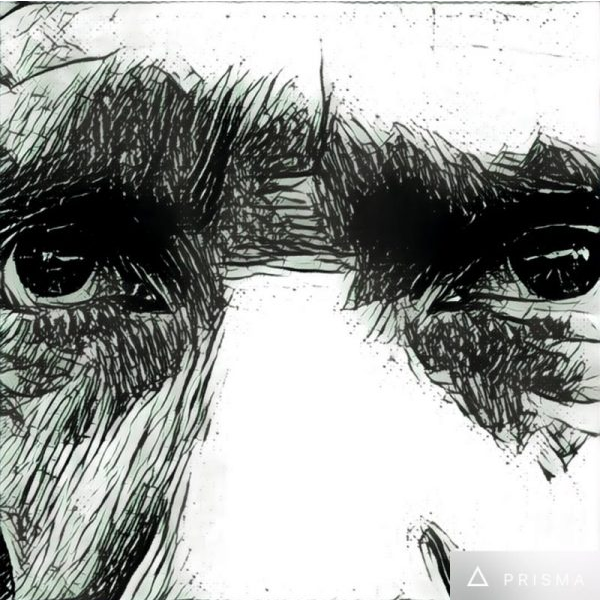What is the artwork serving as?
Please answer using one word or phrase, based on the screenshot.

A powerful visual metaphor